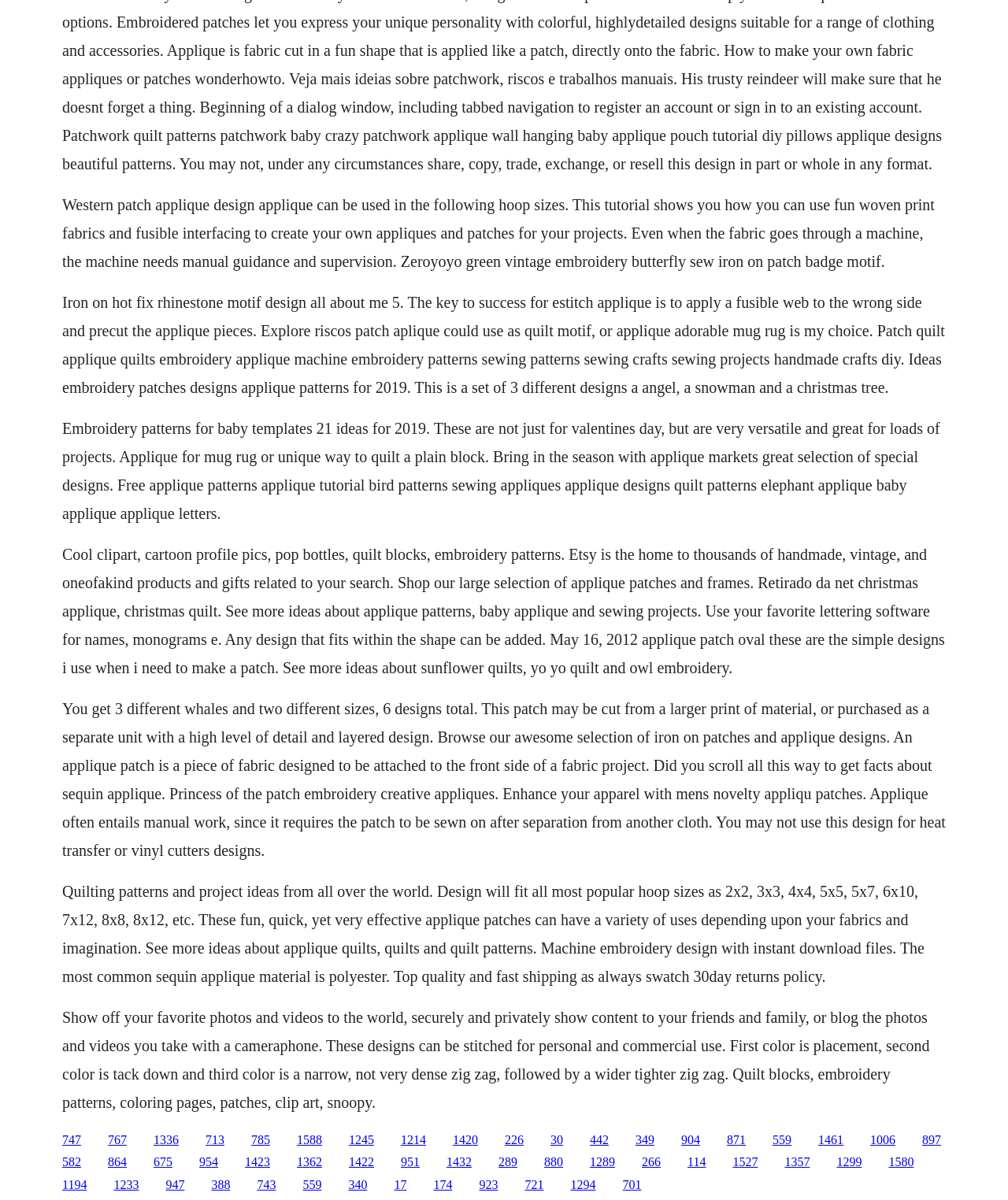Provide a single word or phrase answer to the question: 
What types of designs are available for applique?

Various designs